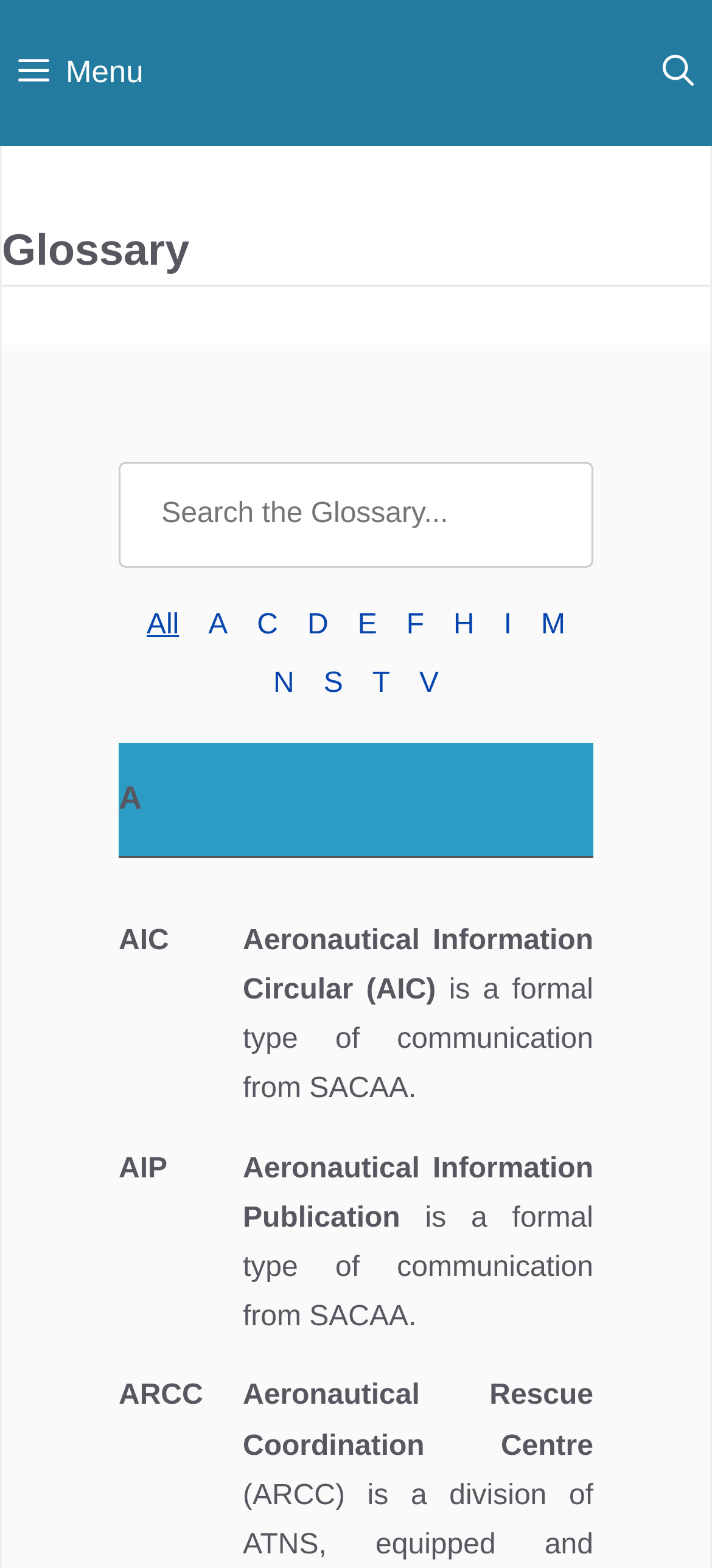Please give a concise answer to this question using a single word or phrase: 
What is the abbreviation of Aeronautical Rescue Coordination Centre?

ARCC